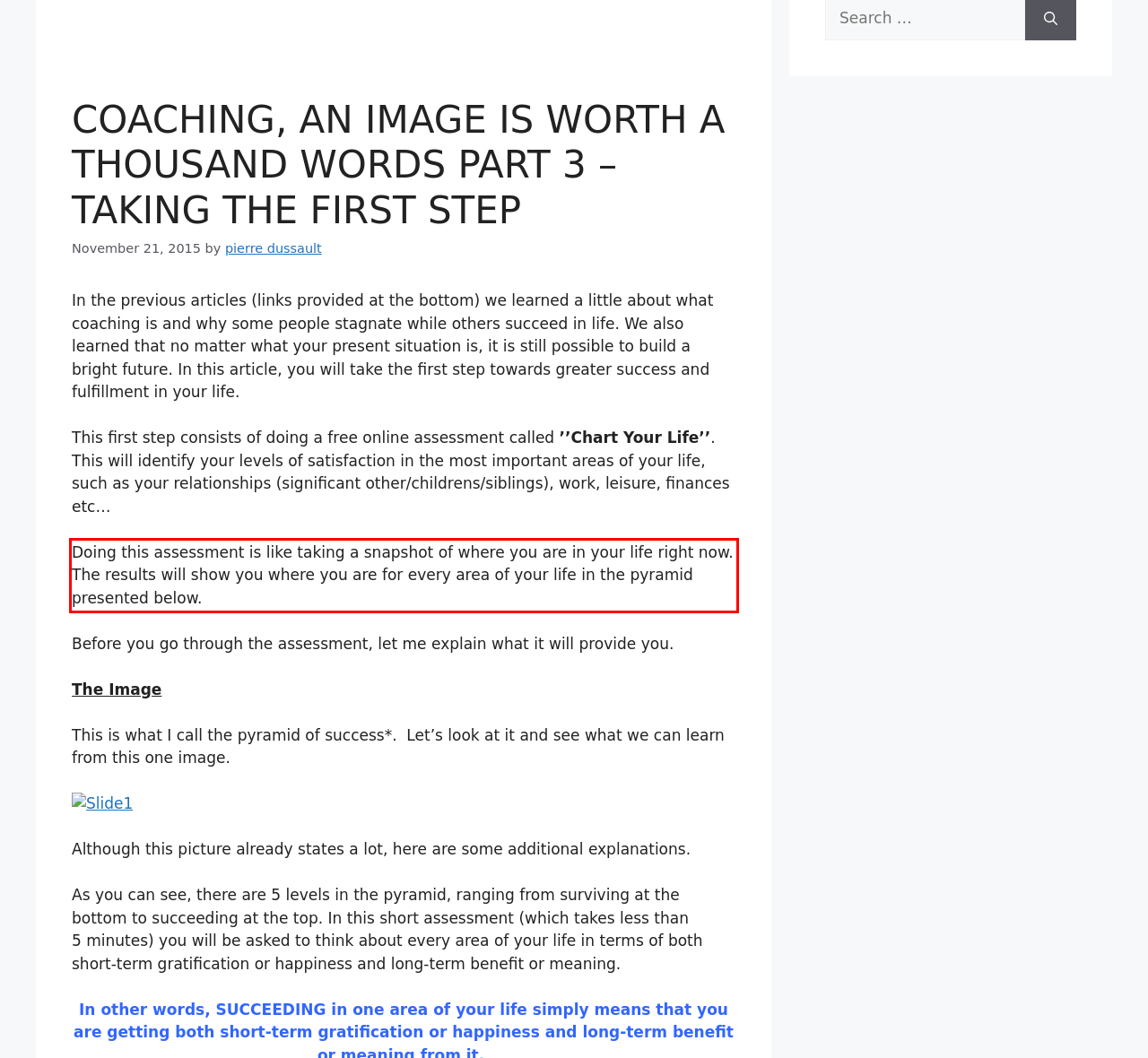You have a screenshot of a webpage with a red bounding box. Identify and extract the text content located inside the red bounding box.

Doing this assessment is like taking a snapshot of where you are in your life right now. The results will show you where you are for every area of your life in the pyramid presented below.